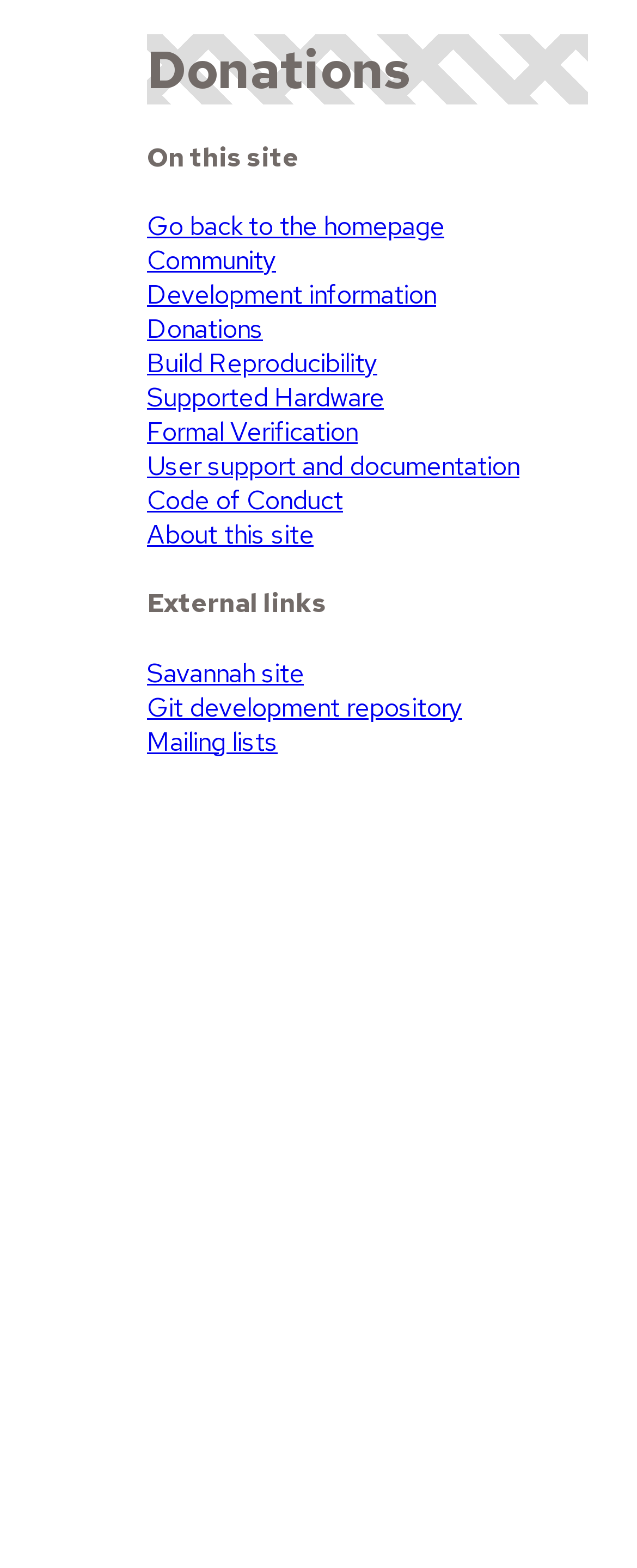Respond to the following query with just one word or a short phrase: 
What is the last link on the webpage?

Mailing lists